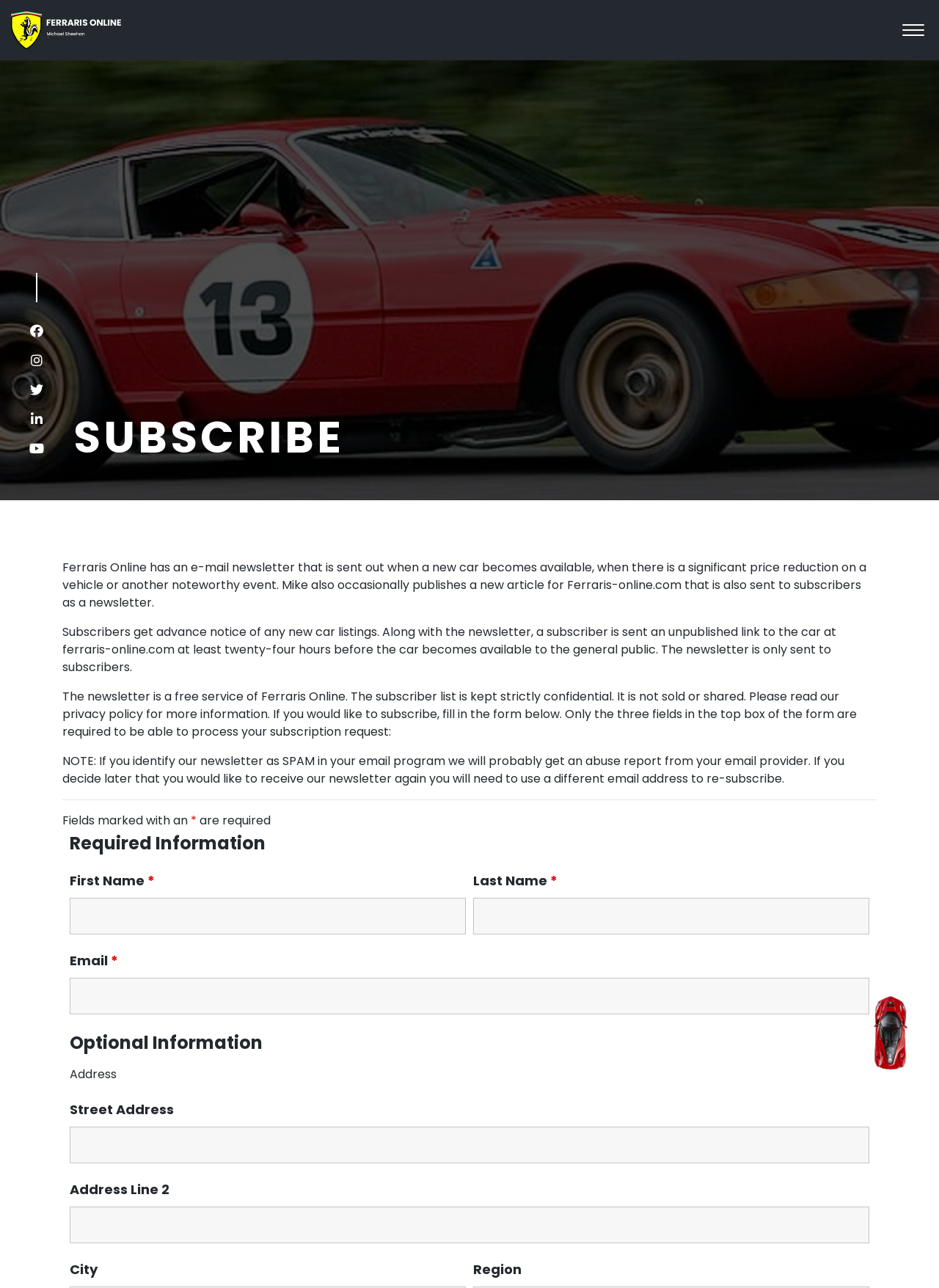Find the bounding box coordinates of the element you need to click on to perform this action: 'Subscribe to the newsletter'. The coordinates should be represented by four float values between 0 and 1, in the format [left, top, right, bottom].

[0.074, 0.697, 0.496, 0.725]